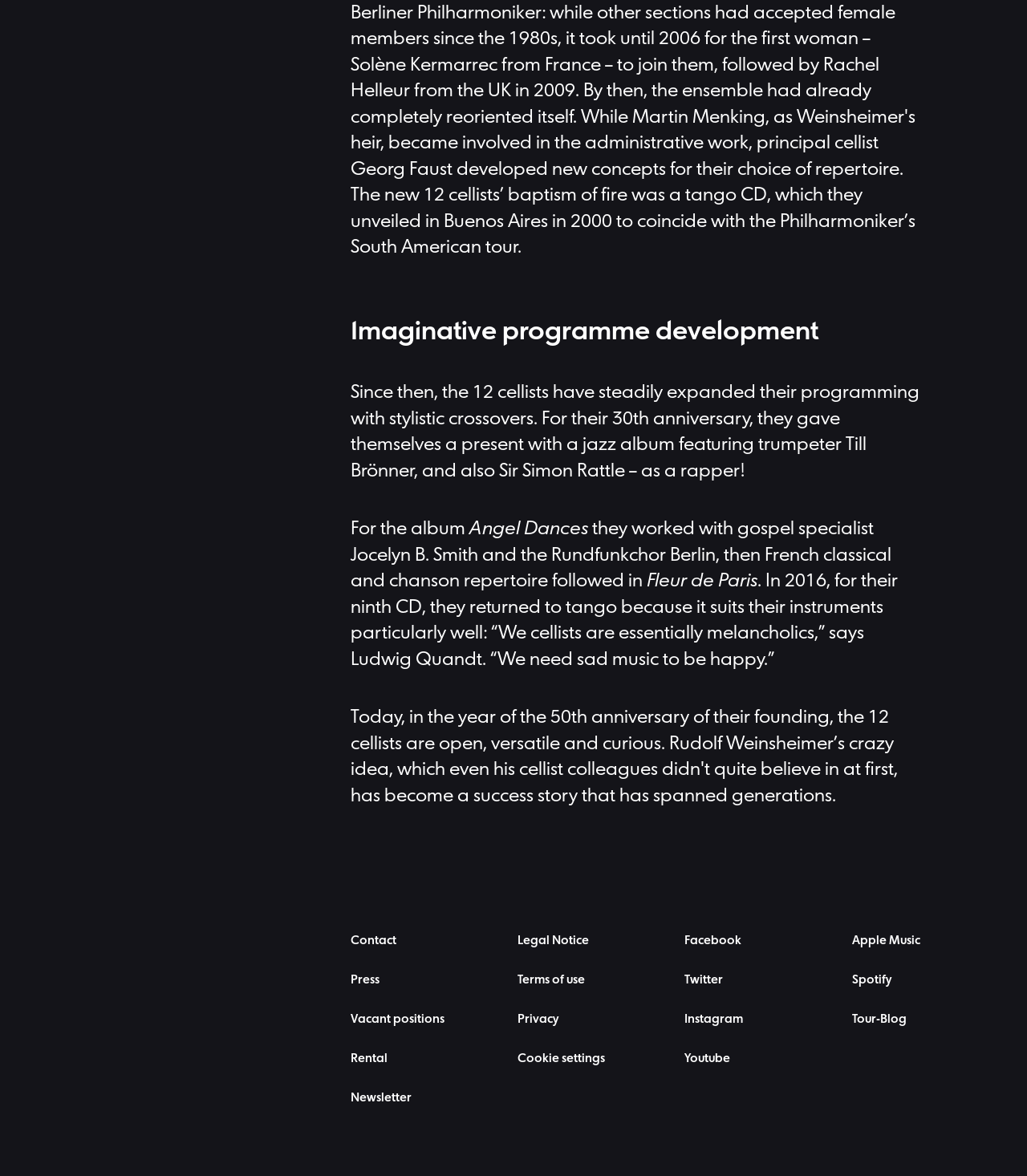What is the name of the gospel specialist who worked with the 12 cellists?
Based on the image, answer the question with a single word or brief phrase.

Jocelyn B. Smith